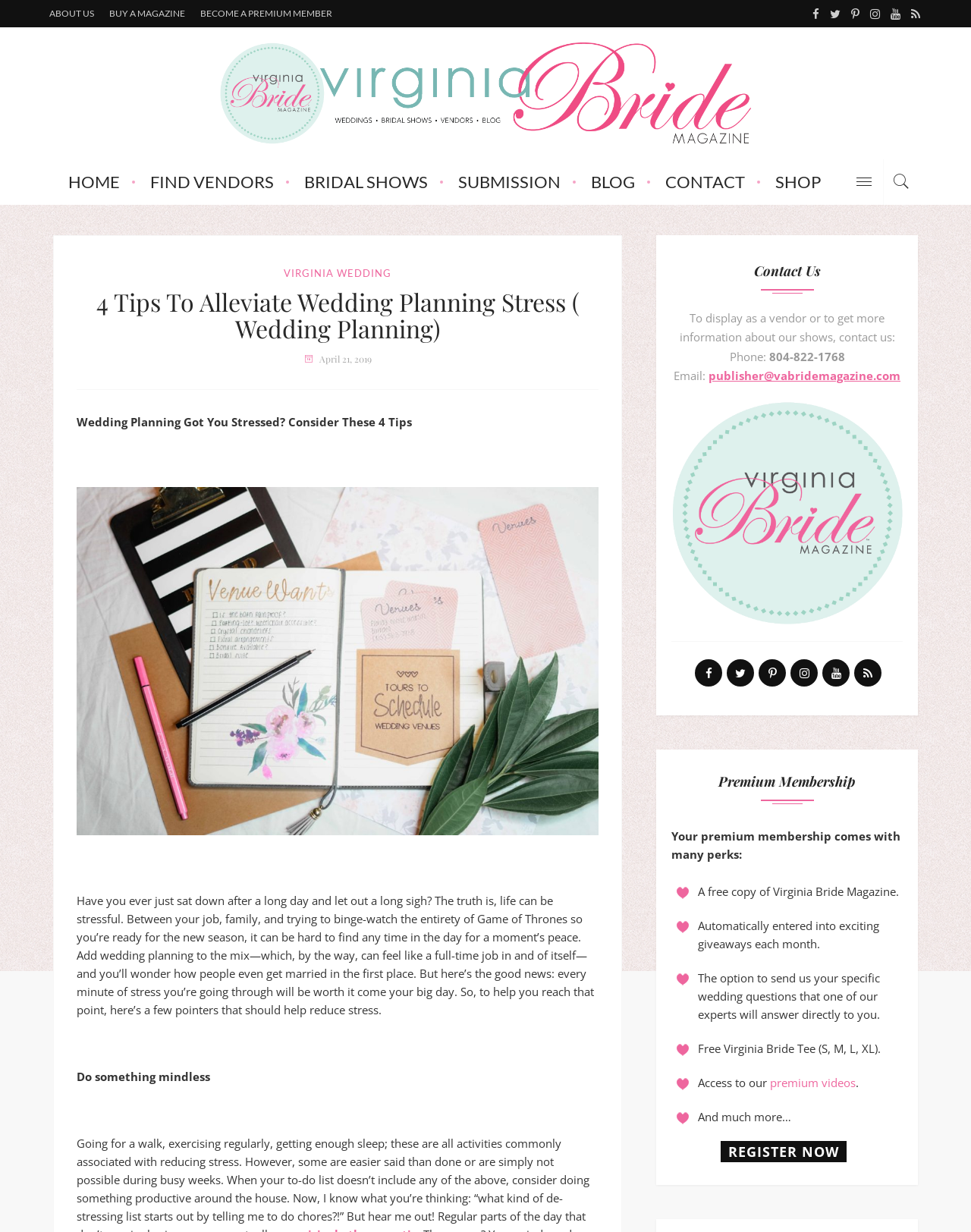What is one of the perks of premium membership?
Please describe in detail the information shown in the image to answer the question.

The perks of premium membership can be found in the 'Premium Membership' section, where it is listed as one of the benefits, along with other perks such as automatically being entered into giveaways and access to premium videos.